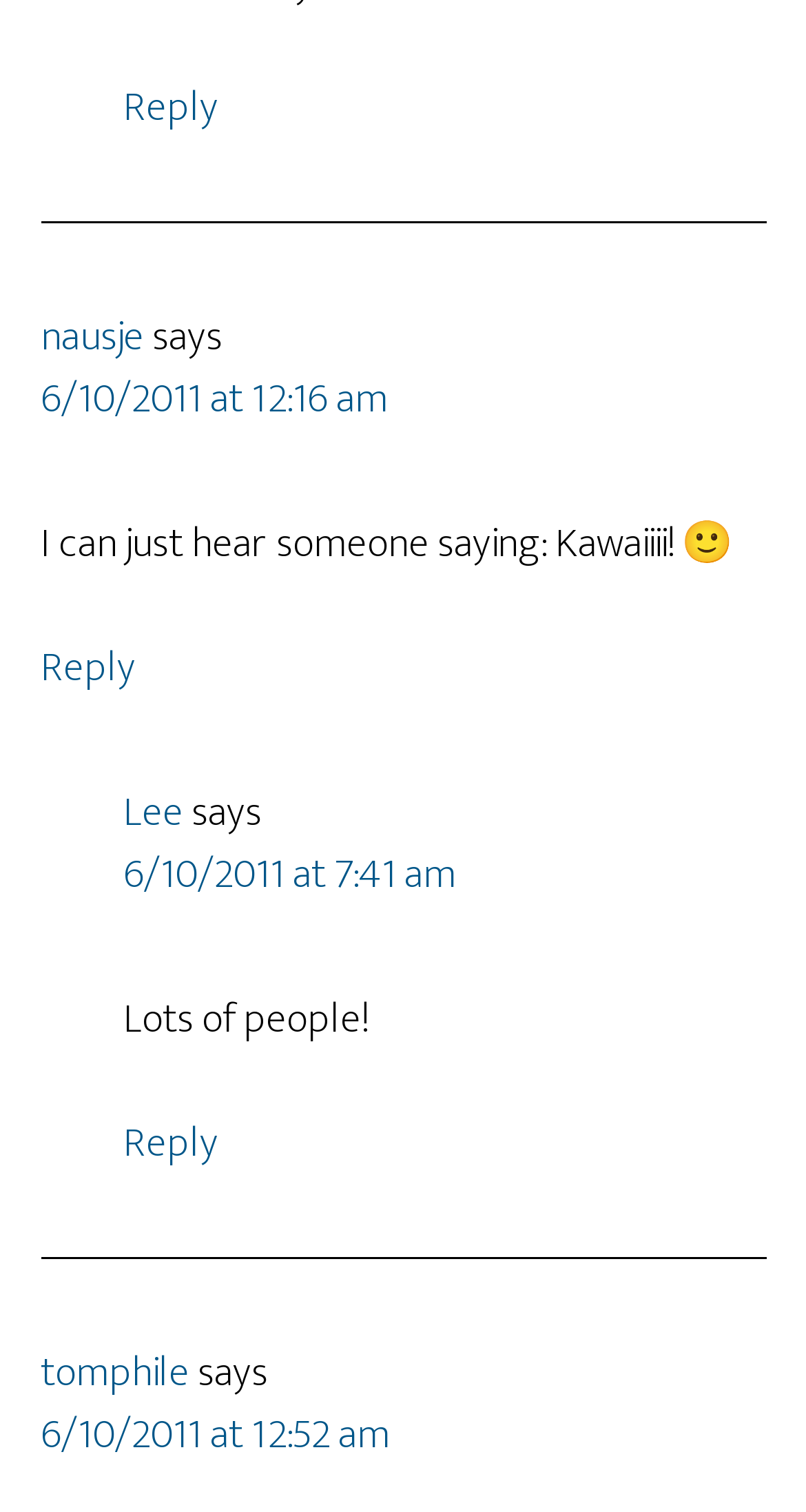Locate the bounding box coordinates of the clickable element to fulfill the following instruction: "Reply to Lee". Provide the coordinates as four float numbers between 0 and 1 in the format [left, top, right, bottom].

[0.153, 0.732, 0.271, 0.779]